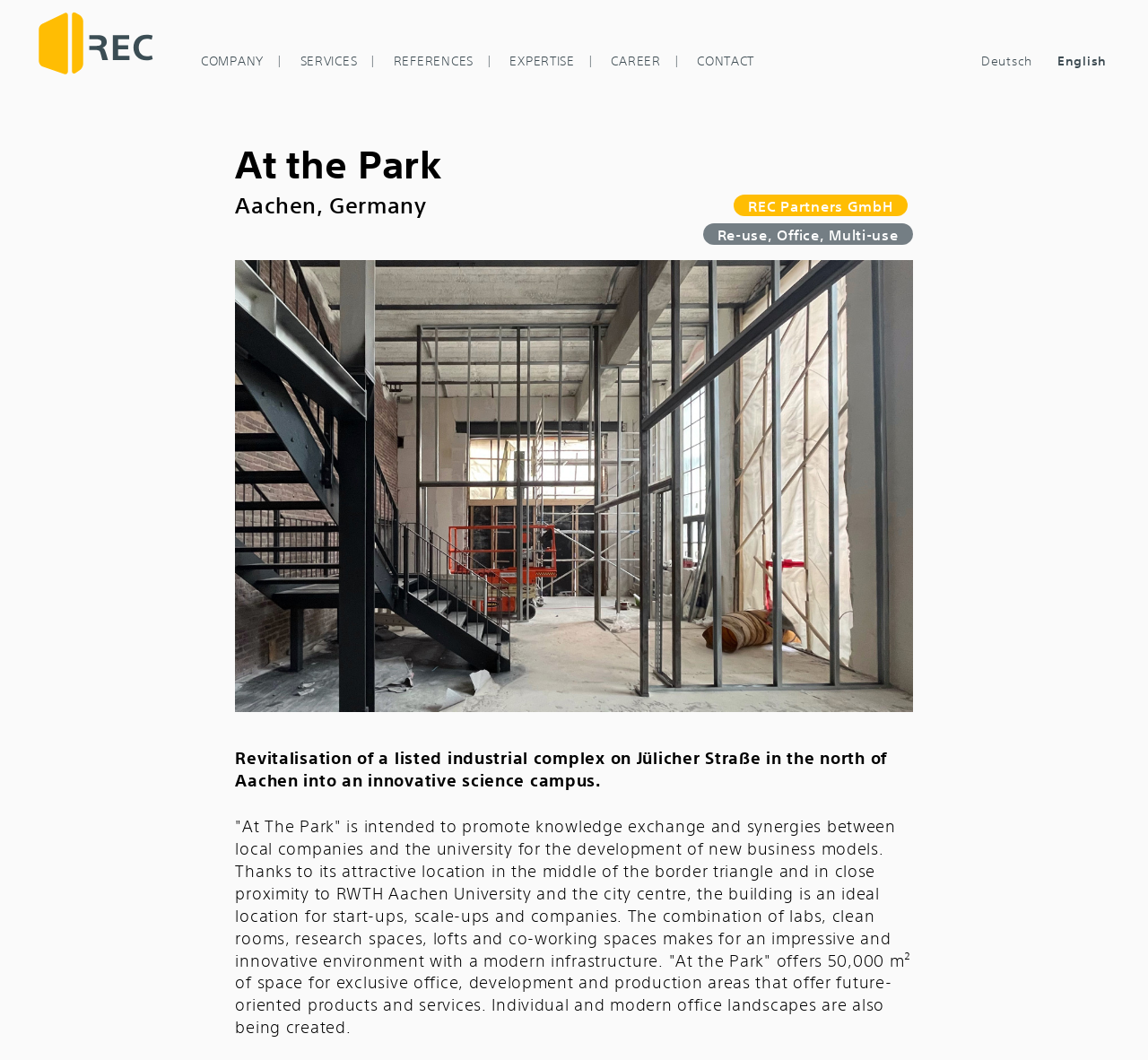What type of environment is 'At The Park'?
Based on the screenshot, provide a one-word or short-phrase response.

Innovative